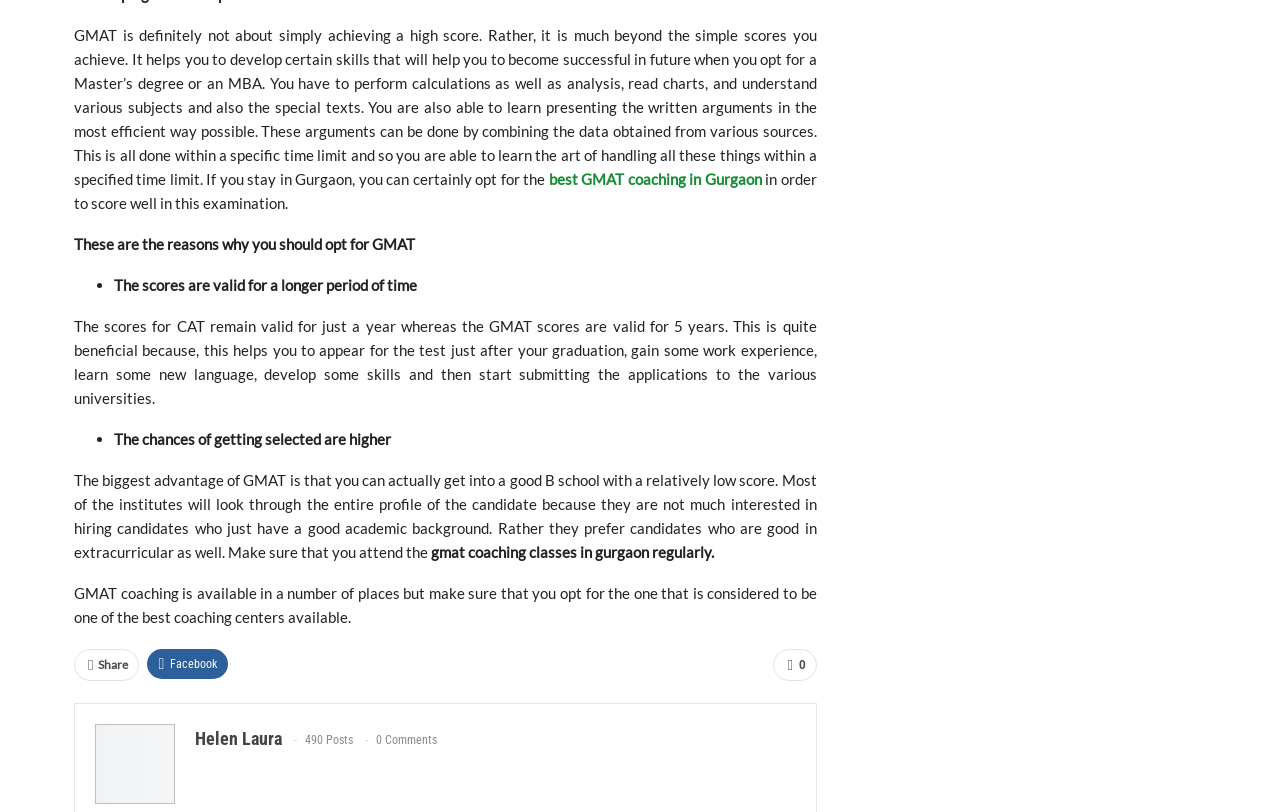What is the purpose of GMAT exam?
Refer to the image and provide a one-word or short phrase answer.

Get into B school